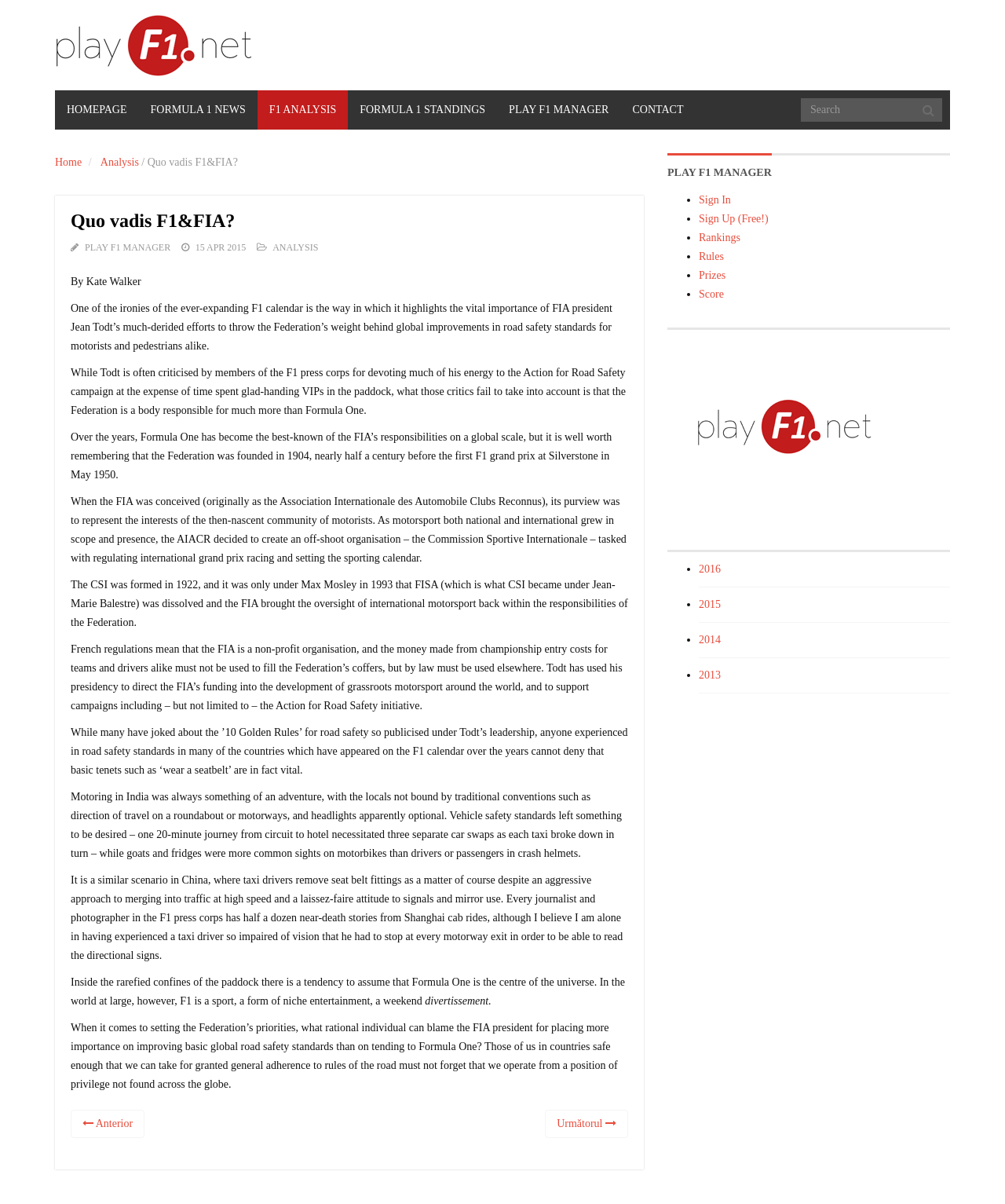How many years are listed in the 'PLAY F1 MANAGER' section?
Refer to the image and provide a one-word or short phrase answer.

4